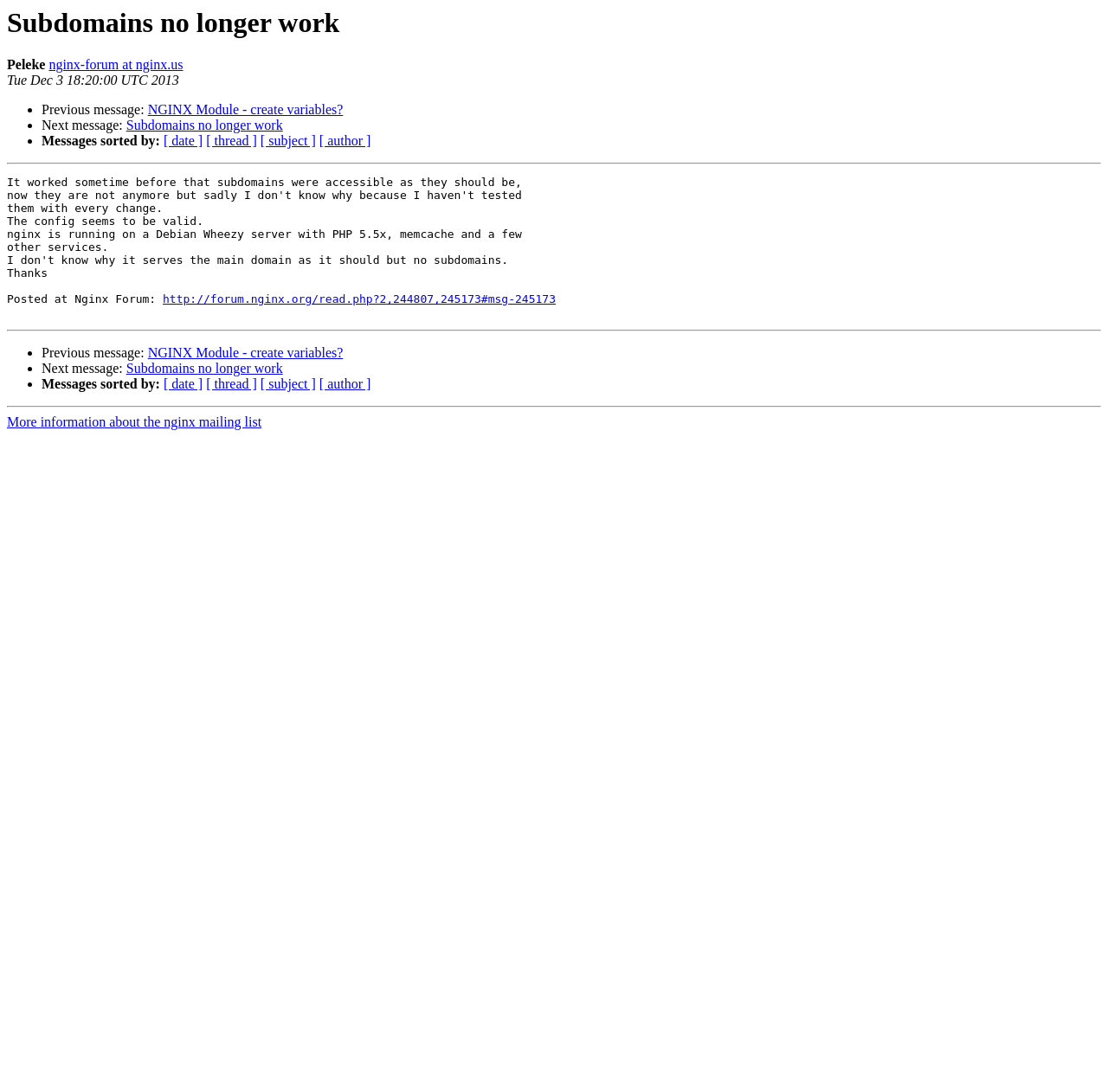Find the bounding box coordinates of the element to click in order to complete the given instruction: "contact us."

None